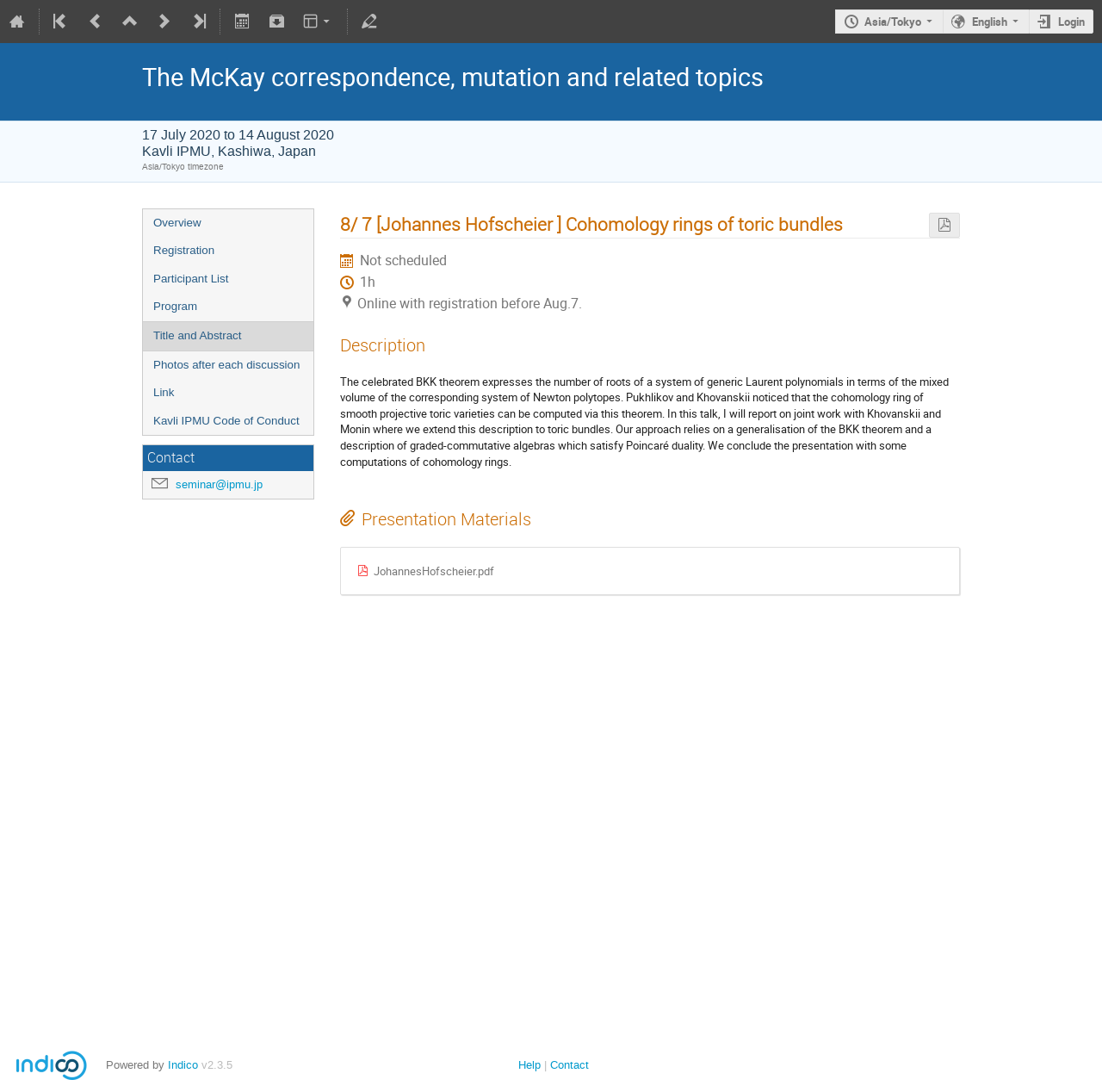Find the bounding box coordinates of the clickable region needed to perform the following instruction: "Click the 'Overview' link". The coordinates should be provided as four float numbers between 0 and 1, i.e., [left, top, right, bottom].

[0.13, 0.191, 0.284, 0.217]